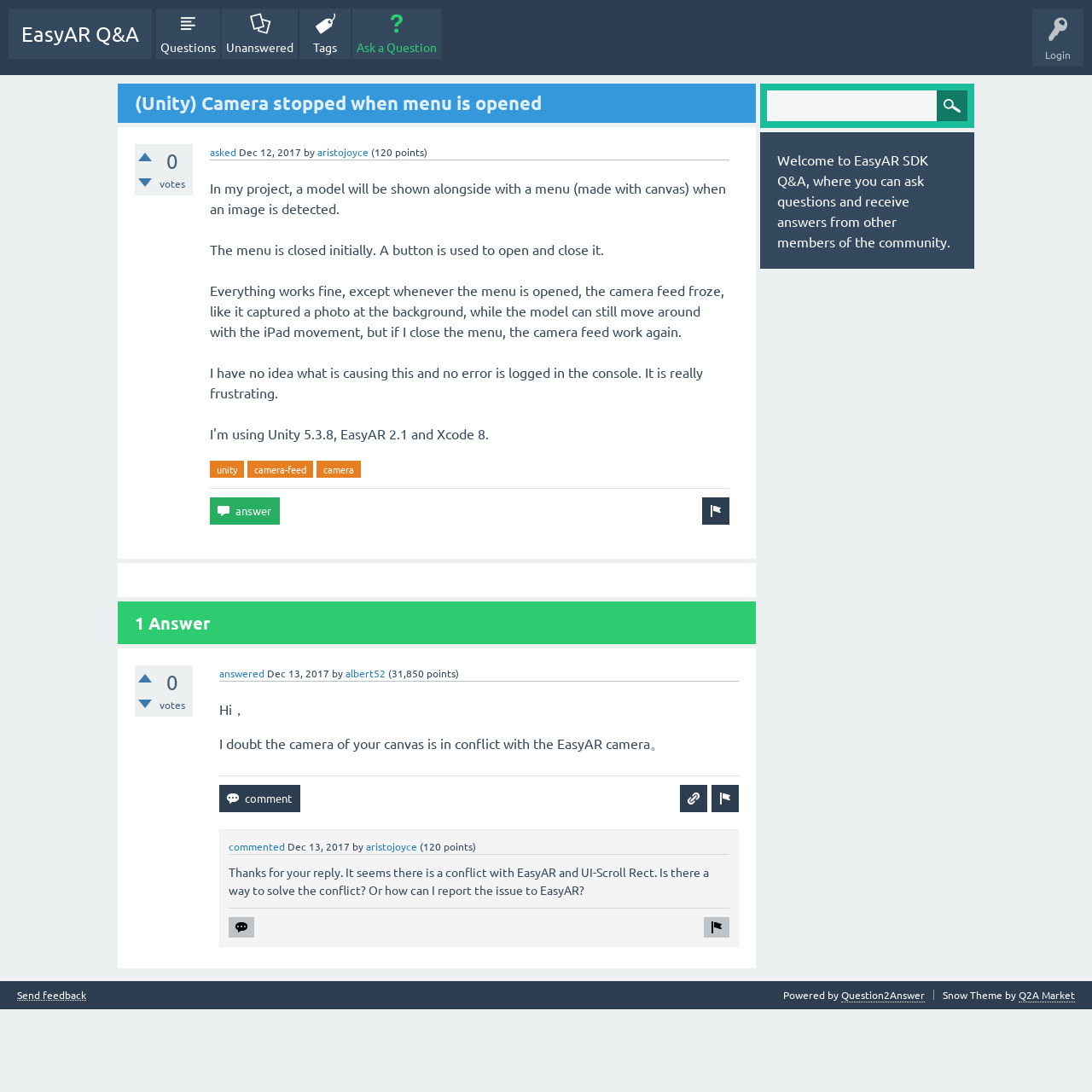Respond to the following question with a brief word or phrase:
What is the date when the question was asked?

Dec 12, 2017